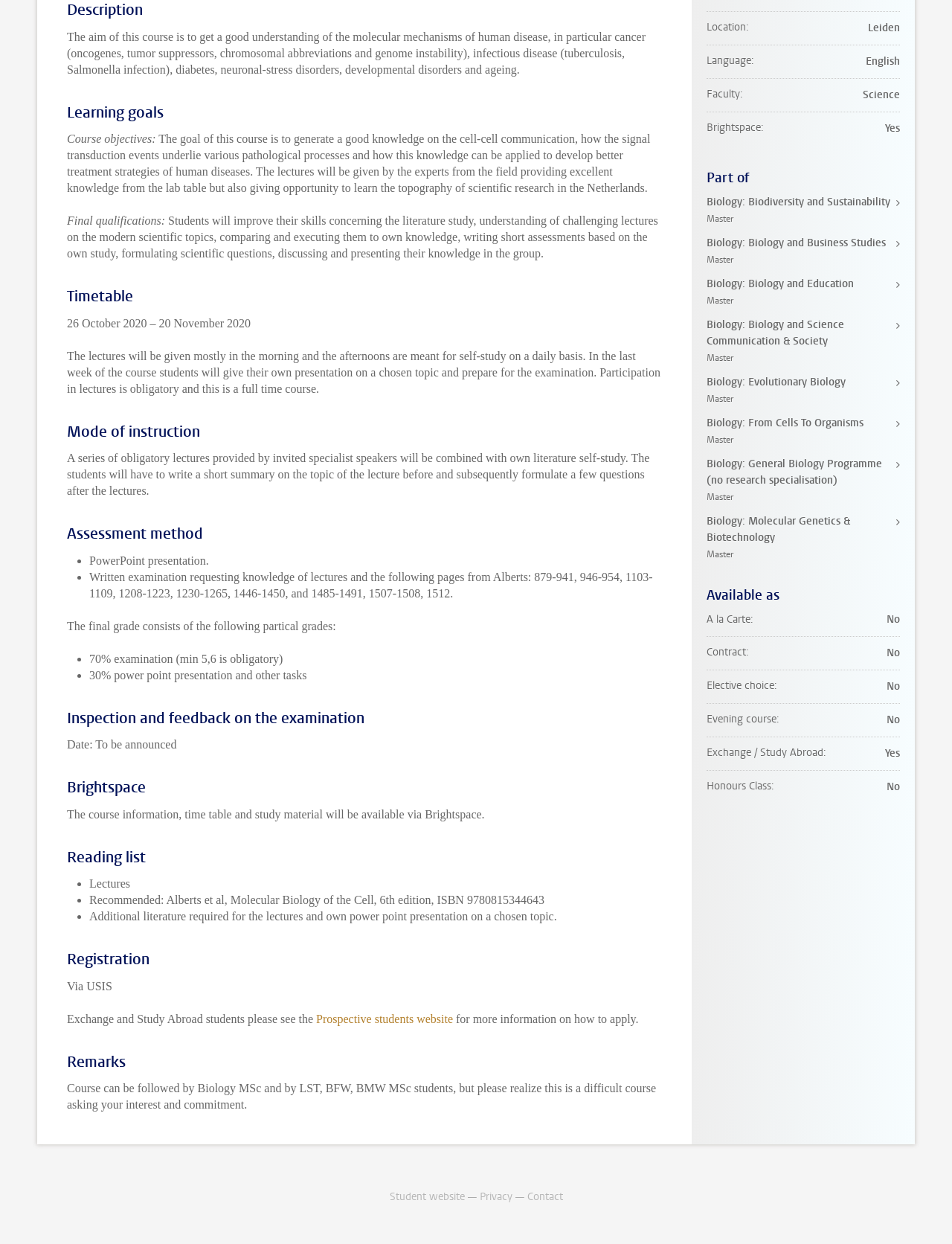Find the bounding box coordinates of the UI element according to this description: "Student website".

[0.409, 0.956, 0.488, 0.968]